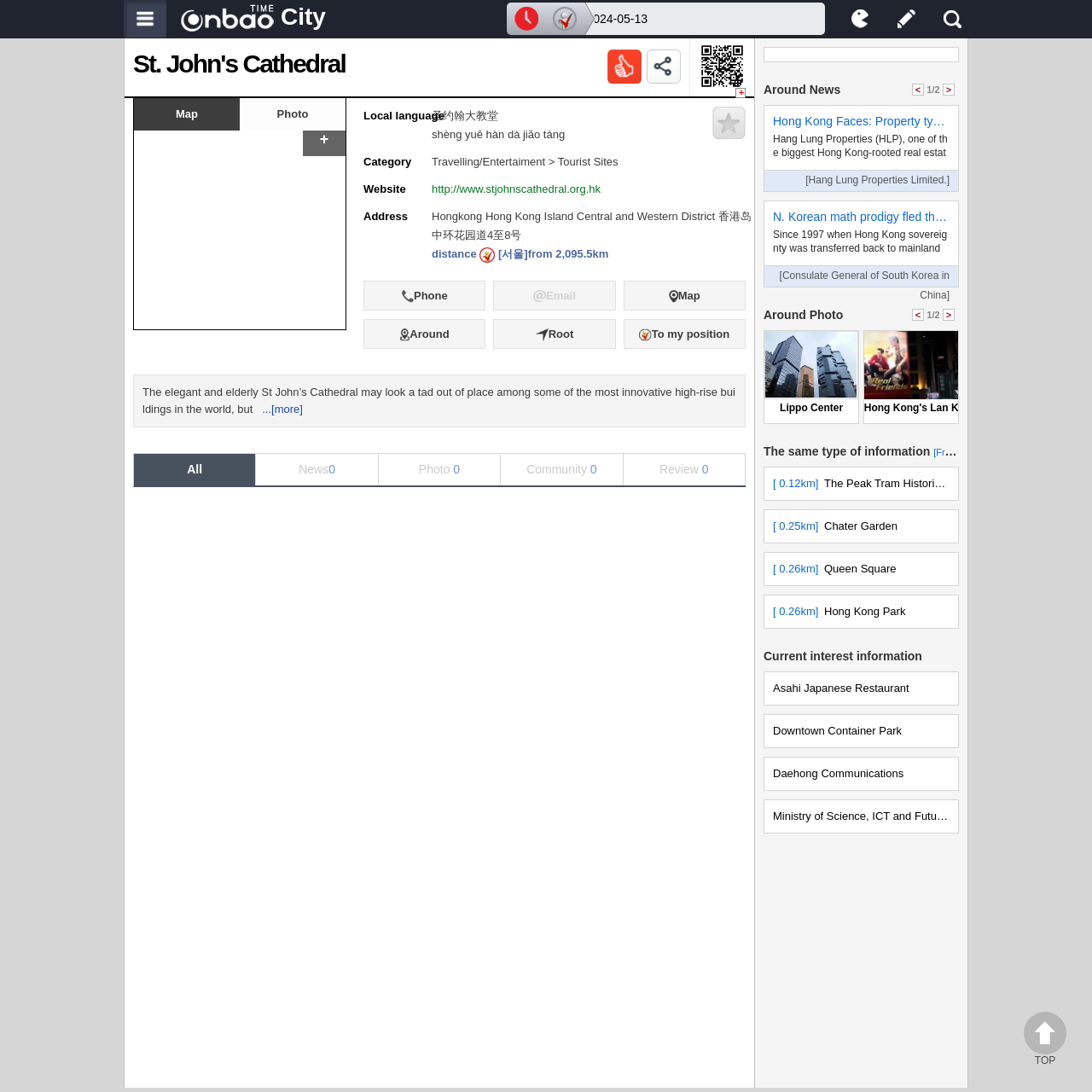Identify the bounding box coordinates of the element to click to follow this instruction: 'Select language'. Ensure the coordinates are four float values between 0 and 1, provided as [left, top, right, bottom].

[0.777, 0.0, 0.798, 0.035]